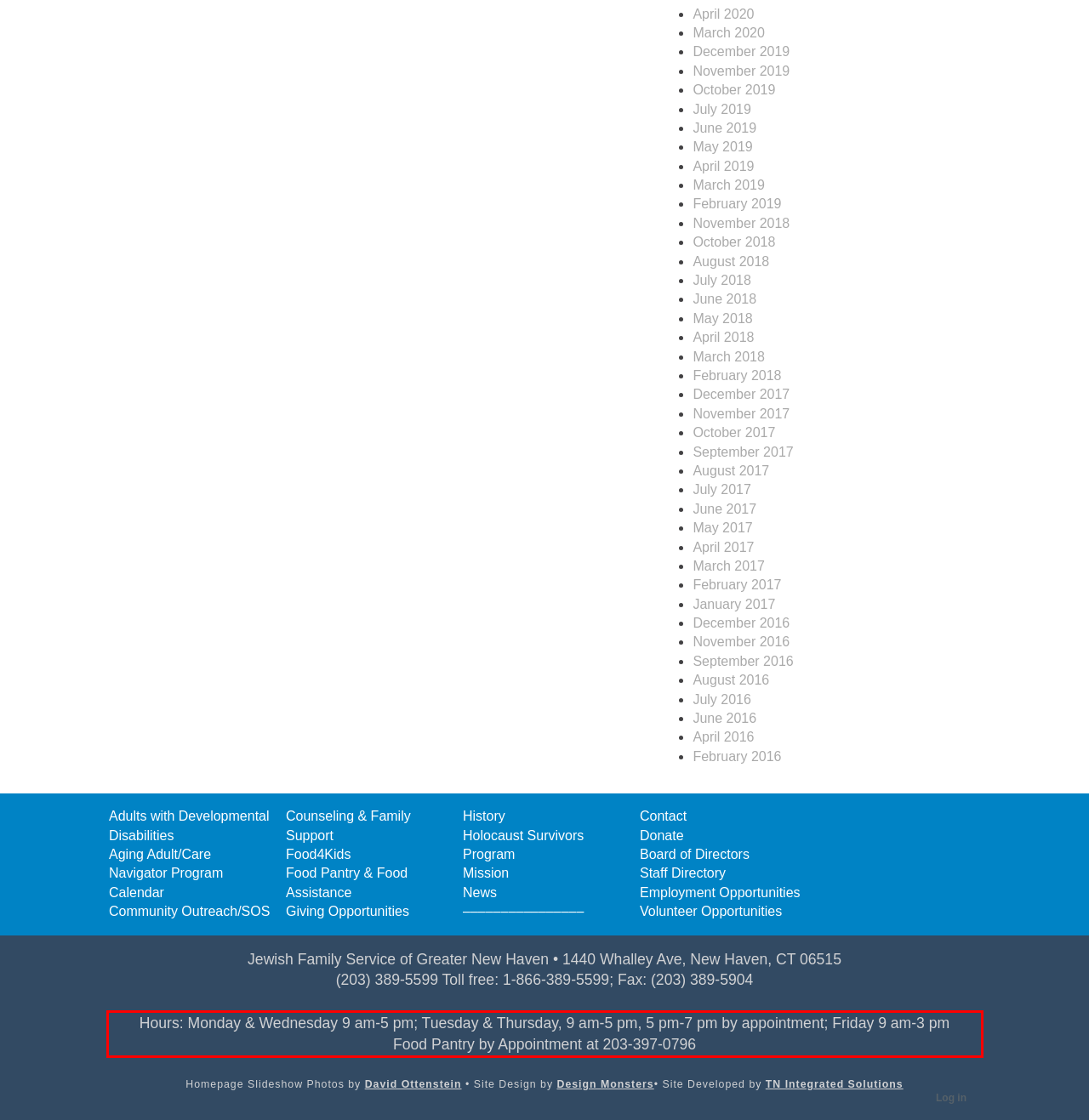You are presented with a screenshot containing a red rectangle. Extract the text found inside this red bounding box.

Hours: Monday & Wednesday 9 am-5 pm; Tuesday & Thursday, 9 am-5 pm, 5 pm-7 pm by appointment; Friday 9 am-3 pm Food Pantry by Appointment at 203-397-0796